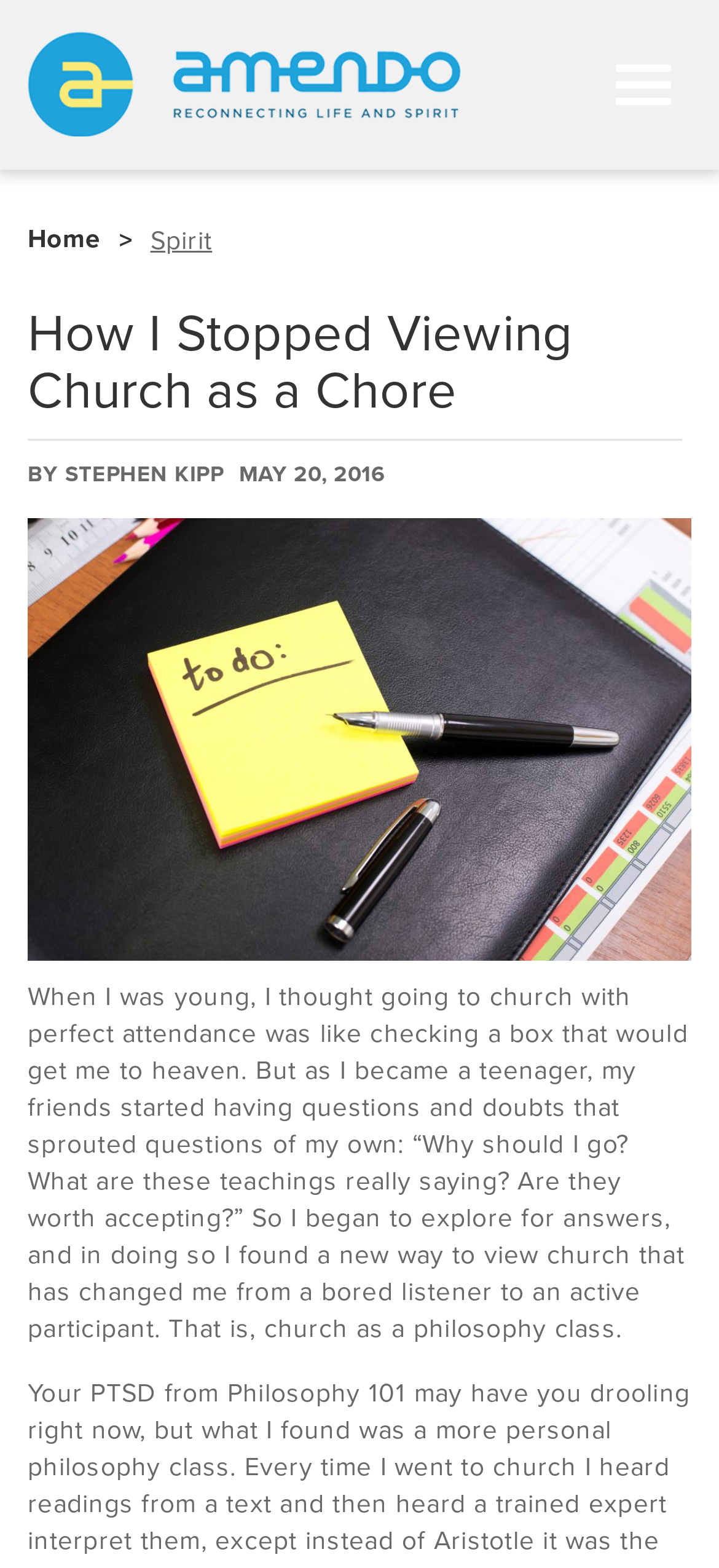Please provide a comprehensive response to the question below by analyzing the image: 
What is the image above the article about?

I found the image description by looking at the image element, which has a descriptive text 'To Do List', suggesting that the image is related to a checklist or tasks.